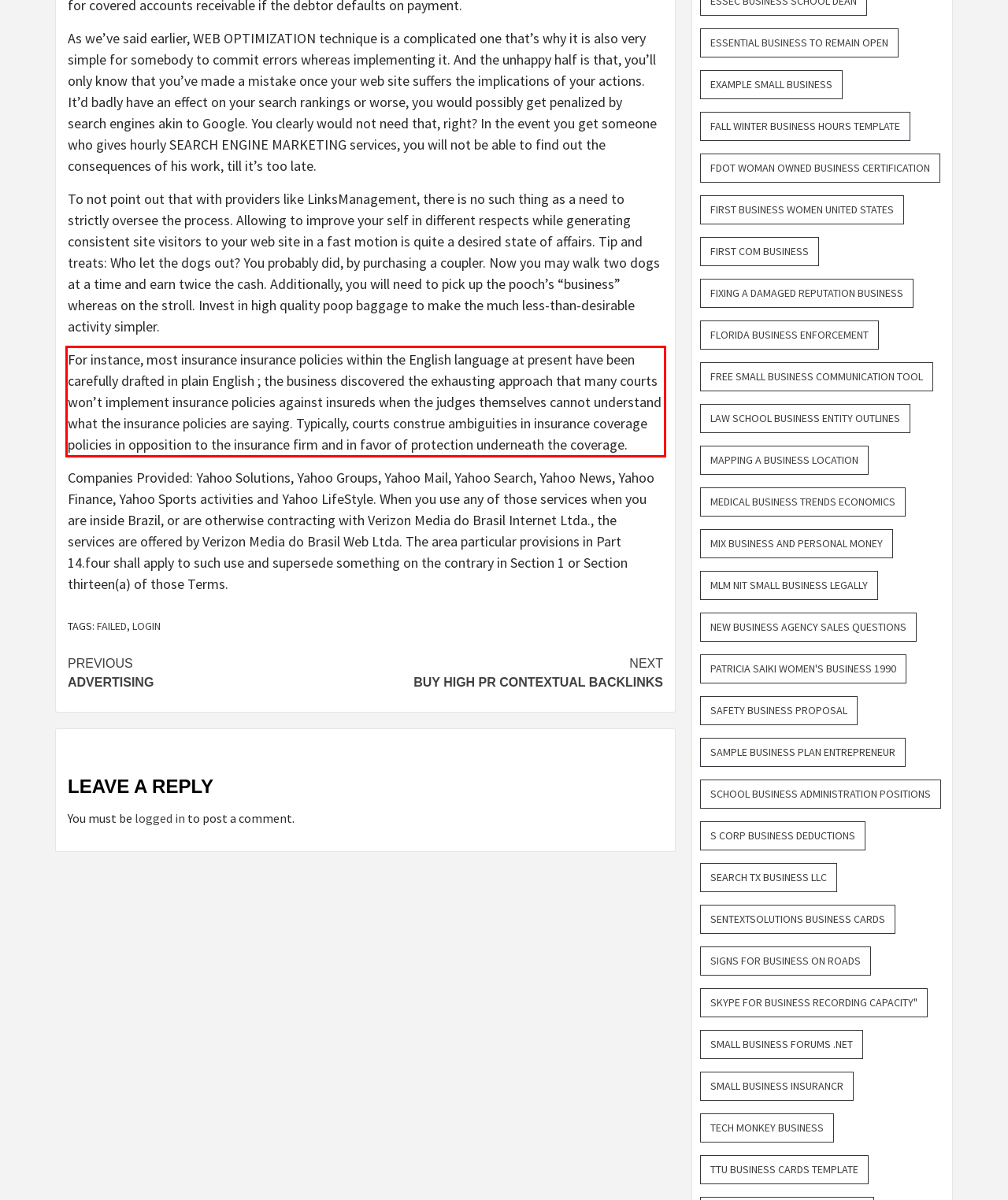Identify the text within the red bounding box on the webpage screenshot and generate the extracted text content.

For instance, most insurance insurance policies within the English language at present have been carefully drafted in plain English ; the business discovered the exhausting approach that many courts won’t implement insurance policies against insureds when the judges themselves cannot understand what the insurance policies are saying. Typically, courts construe ambiguities in insurance coverage policies in opposition to the insurance firm and in favor of protection underneath the coverage.